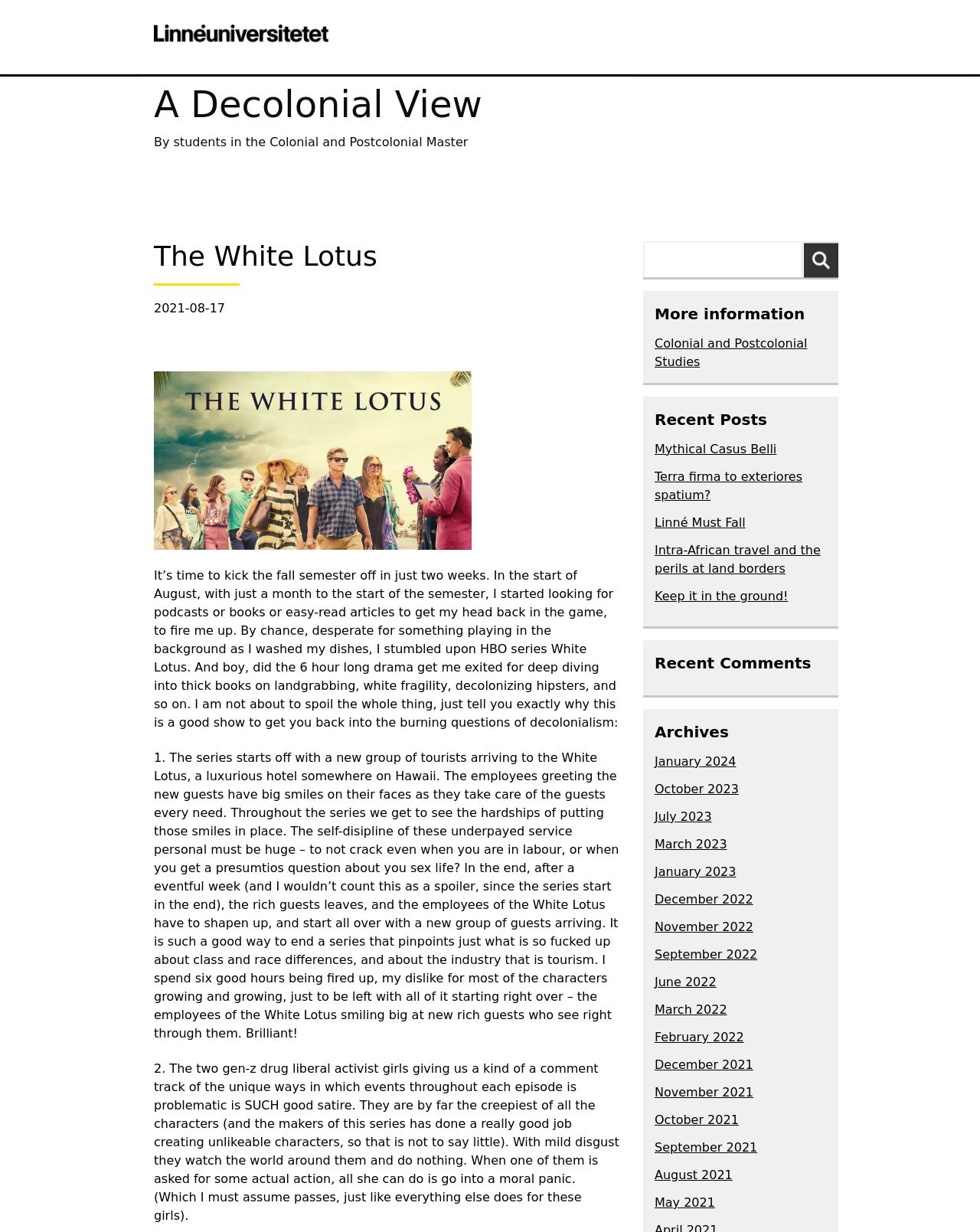Identify the bounding box for the UI element specified in this description: "Keep it in the ground!". The coordinates must be four float numbers between 0 and 1, formatted as [left, top, right, bottom].

[0.668, 0.478, 0.804, 0.49]